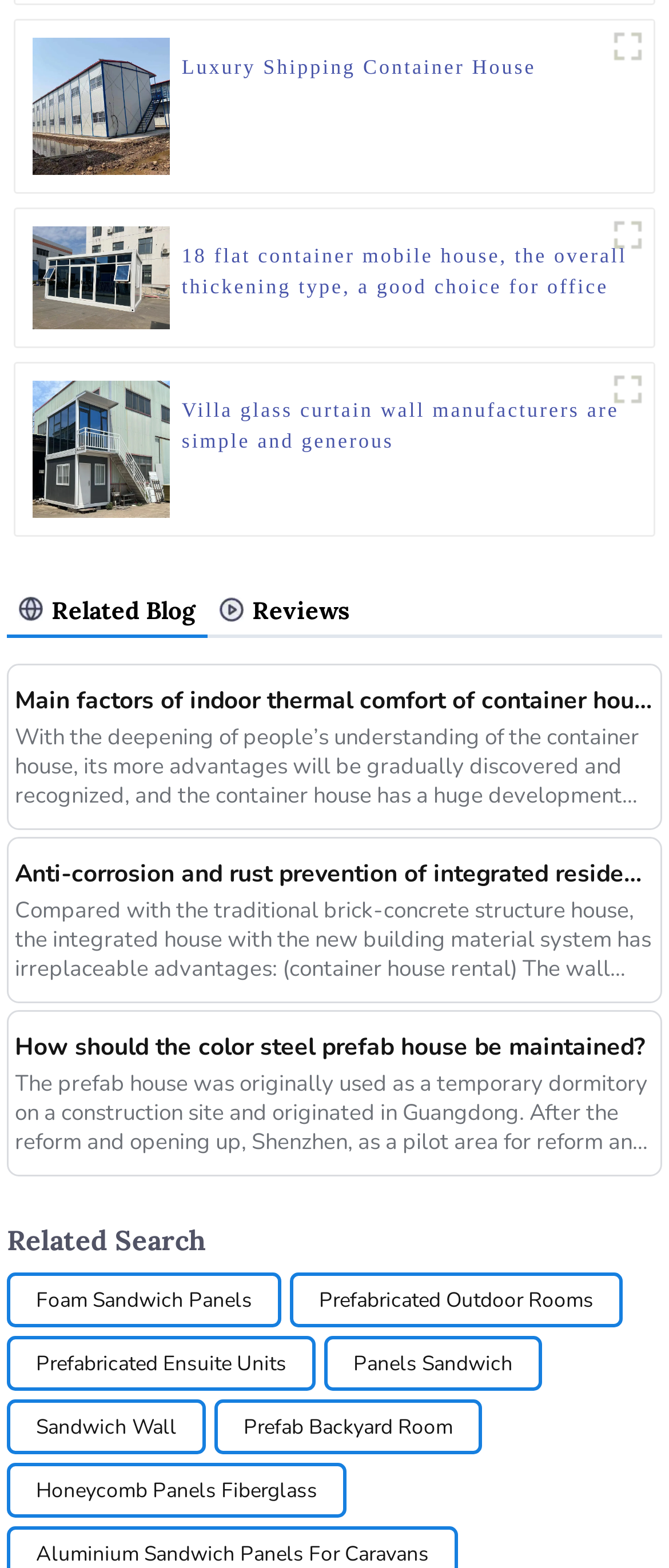Identify and provide the bounding box coordinates of the UI element described: "Honeycomb Panels Fiberglass". The coordinates should be formatted as [left, top, right, bottom], with each number being a float between 0 and 1.

[0.054, 0.936, 0.474, 0.966]